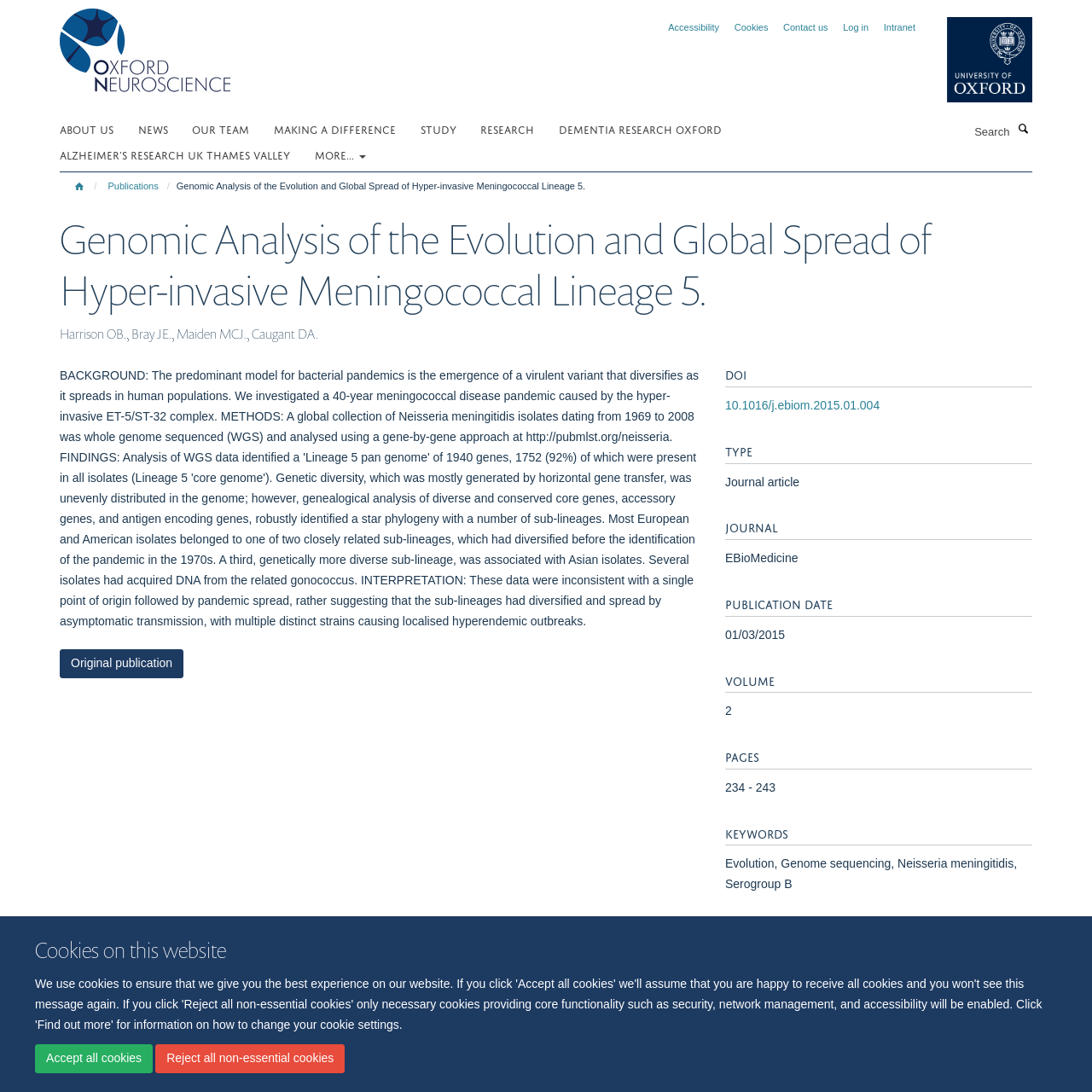What is the name of the university?
Please provide a full and detailed response to the question.

I found the answer by looking at the link 'University of Oxford' with the image 'University of Oxford' which is located at the top of the webpage.